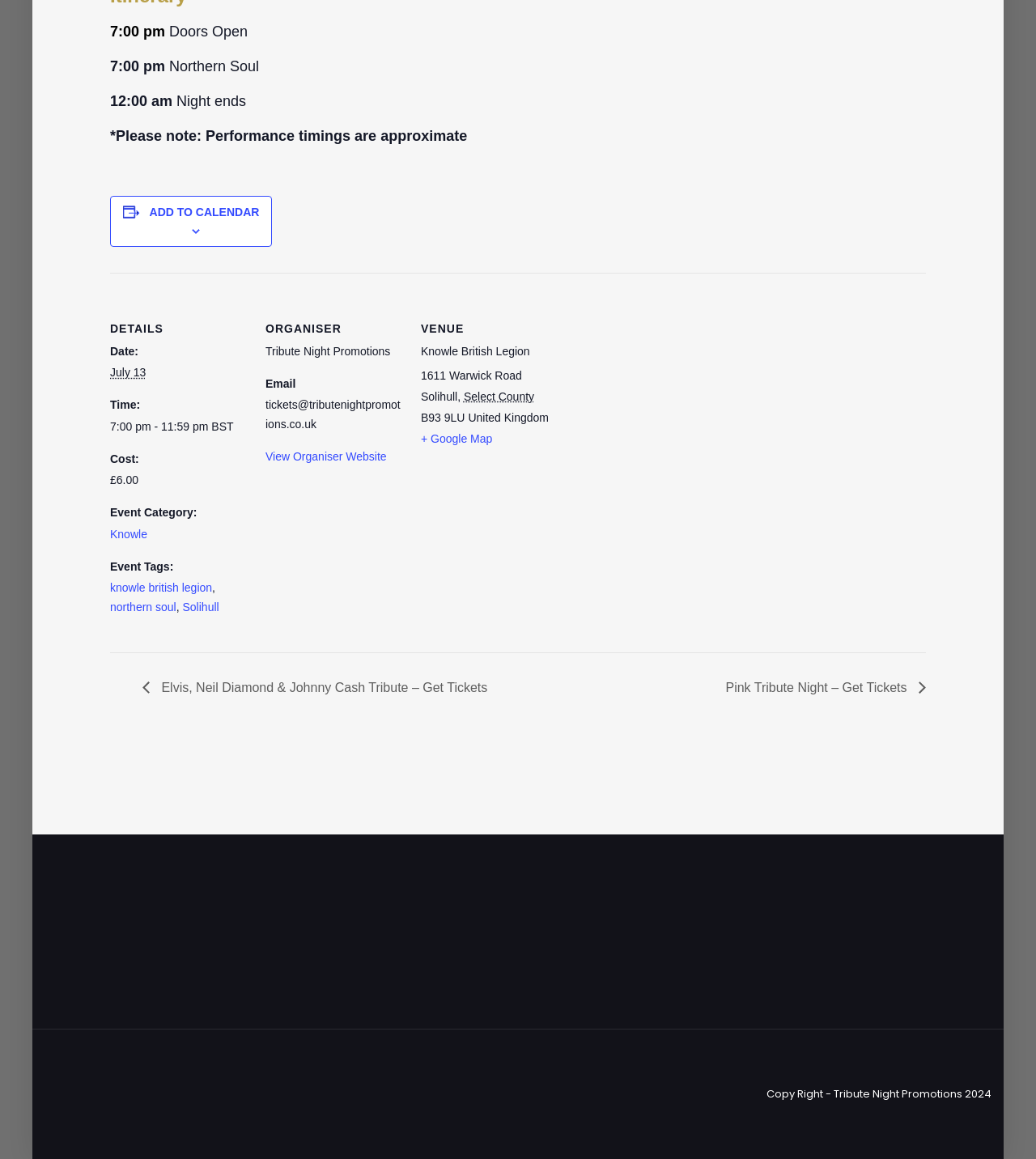Locate the bounding box coordinates of the UI element described by: "+ Google Map". The bounding box coordinates should consist of four float numbers between 0 and 1, i.e., [left, top, right, bottom].

[0.406, 0.373, 0.475, 0.384]